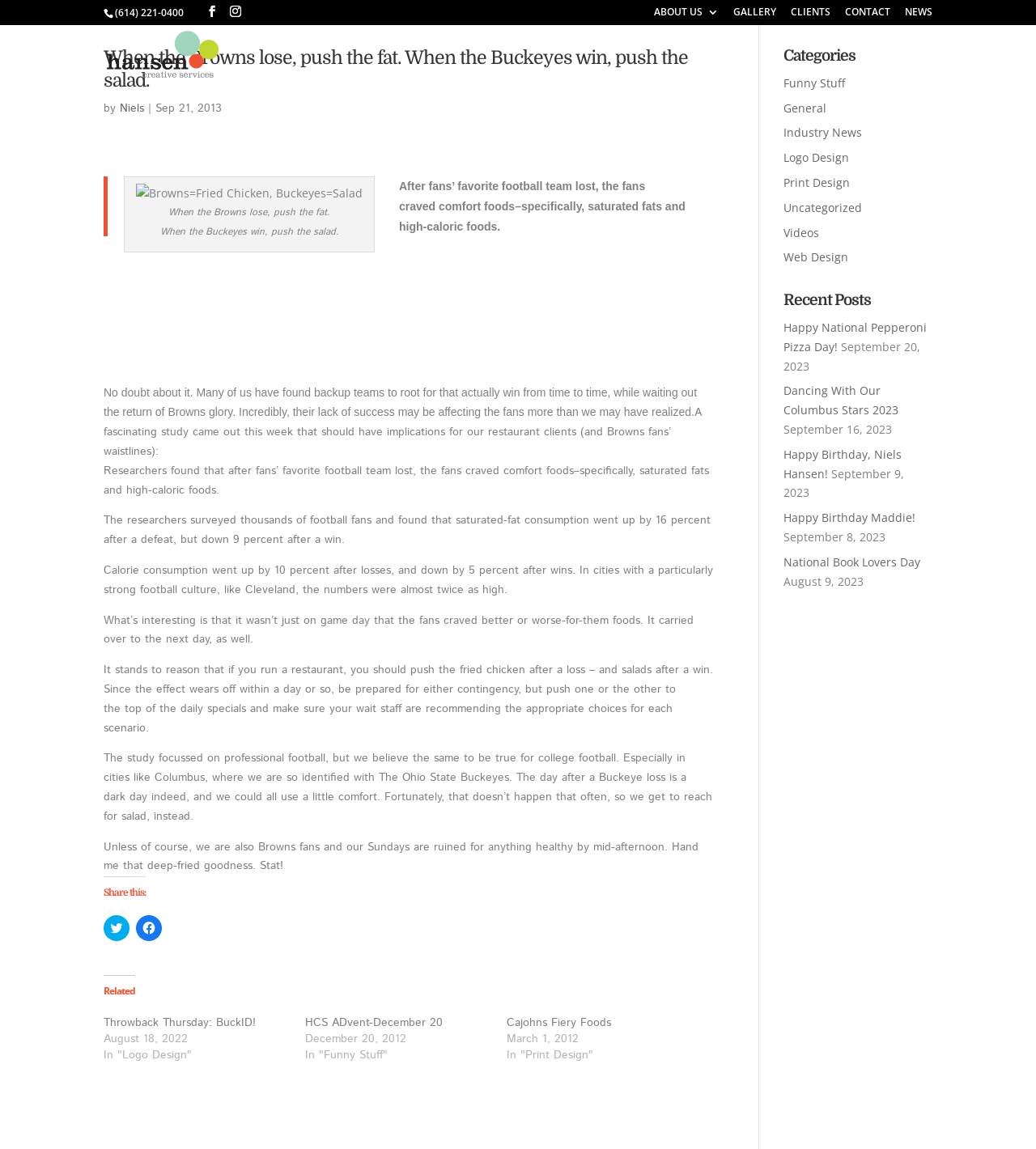Please pinpoint the bounding box coordinates for the region I should click to adhere to this instruction: "Share this on Twitter".

[0.1, 0.797, 0.125, 0.819]